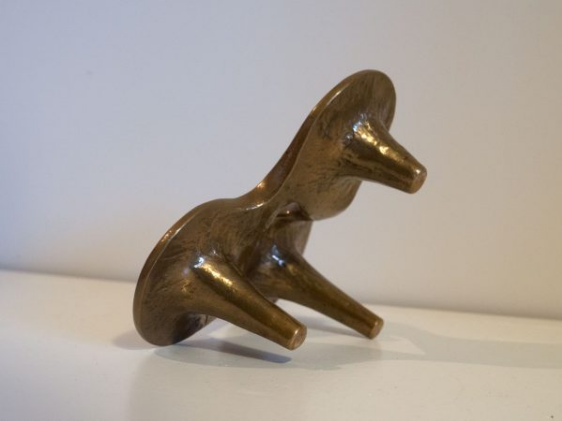Please provide a comprehensive answer to the question based on the screenshot: How many supports does the candle holder have?

The caption describes the candle holder as having three slender supports, which create an elegant balance and add to the overall aesthetic of the piece.